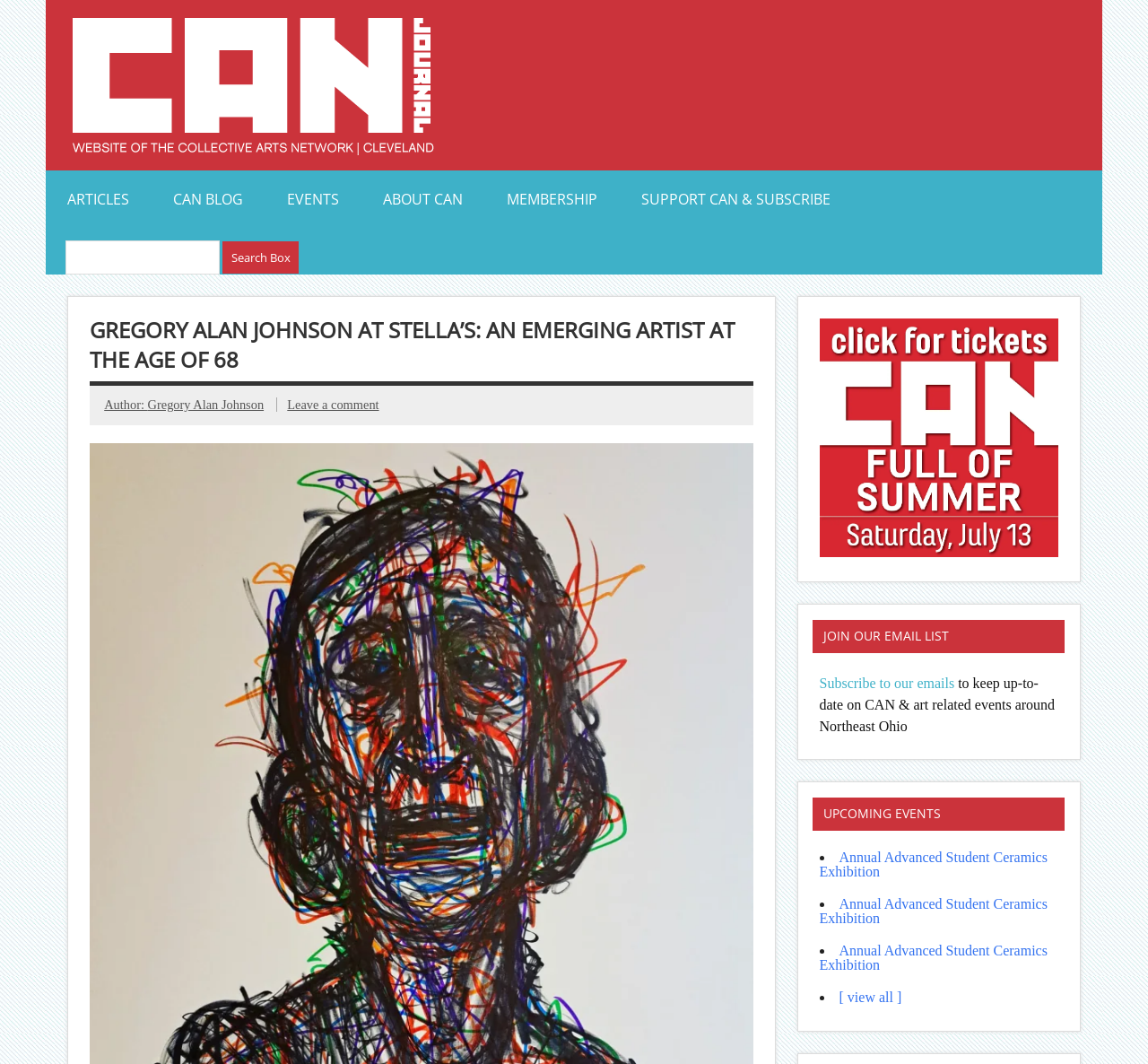Determine the coordinates of the bounding box that should be clicked to complete the instruction: "Leave a comment". The coordinates should be represented by four float numbers between 0 and 1: [left, top, right, bottom].

[0.25, 0.374, 0.33, 0.387]